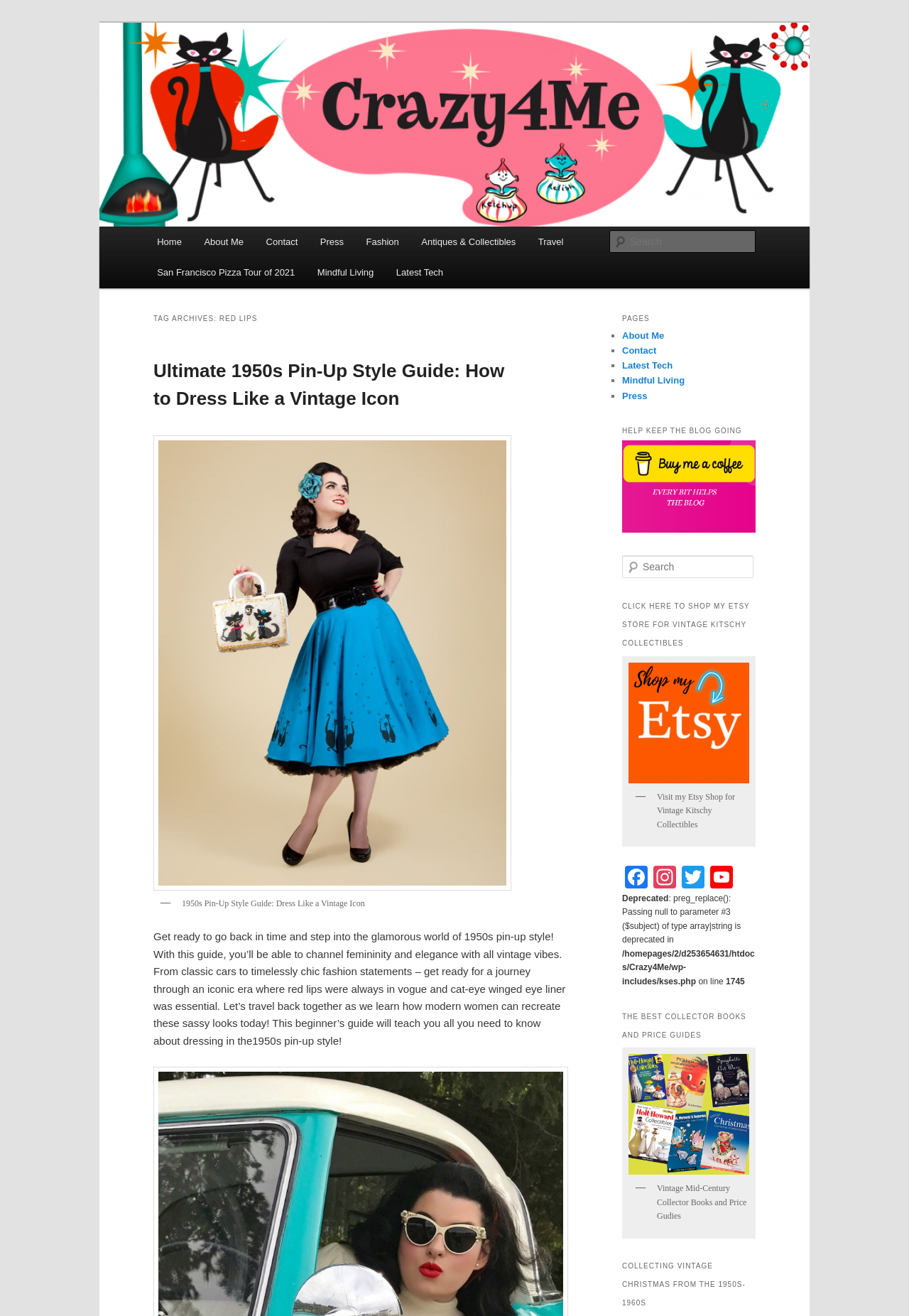Show me the bounding box coordinates of the clickable region to achieve the task as per the instruction: "Enter your name".

None